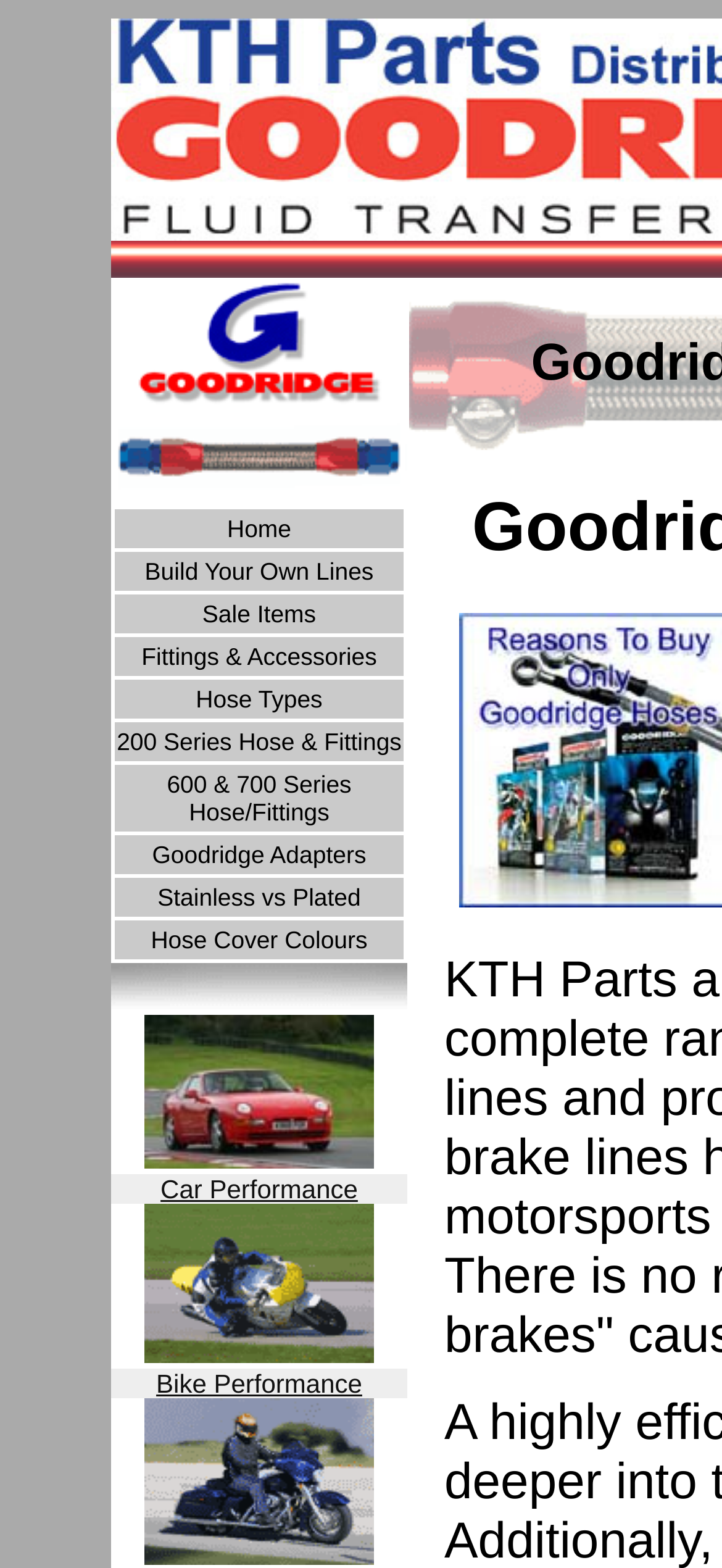Please provide the bounding box coordinates for the UI element as described: "Build Your Own Lines". The coordinates must be four floats between 0 and 1, represented as [left, top, right, bottom].

[0.159, 0.352, 0.559, 0.377]